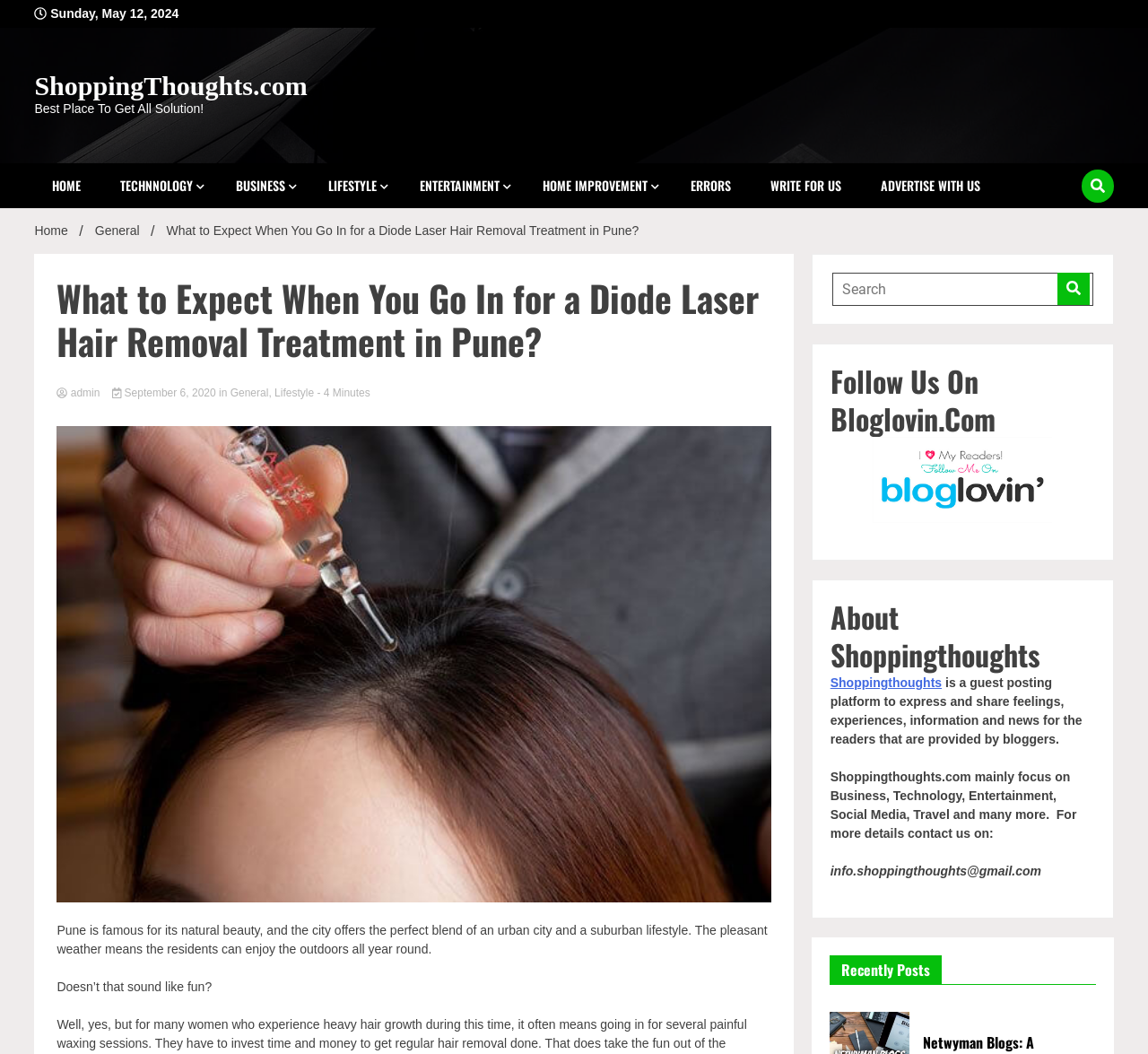Please locate the bounding box coordinates of the element that should be clicked to achieve the given instruction: "Click on the FOLLOW US ON BLOGLOVIN.COM link".

[0.723, 0.415, 0.954, 0.496]